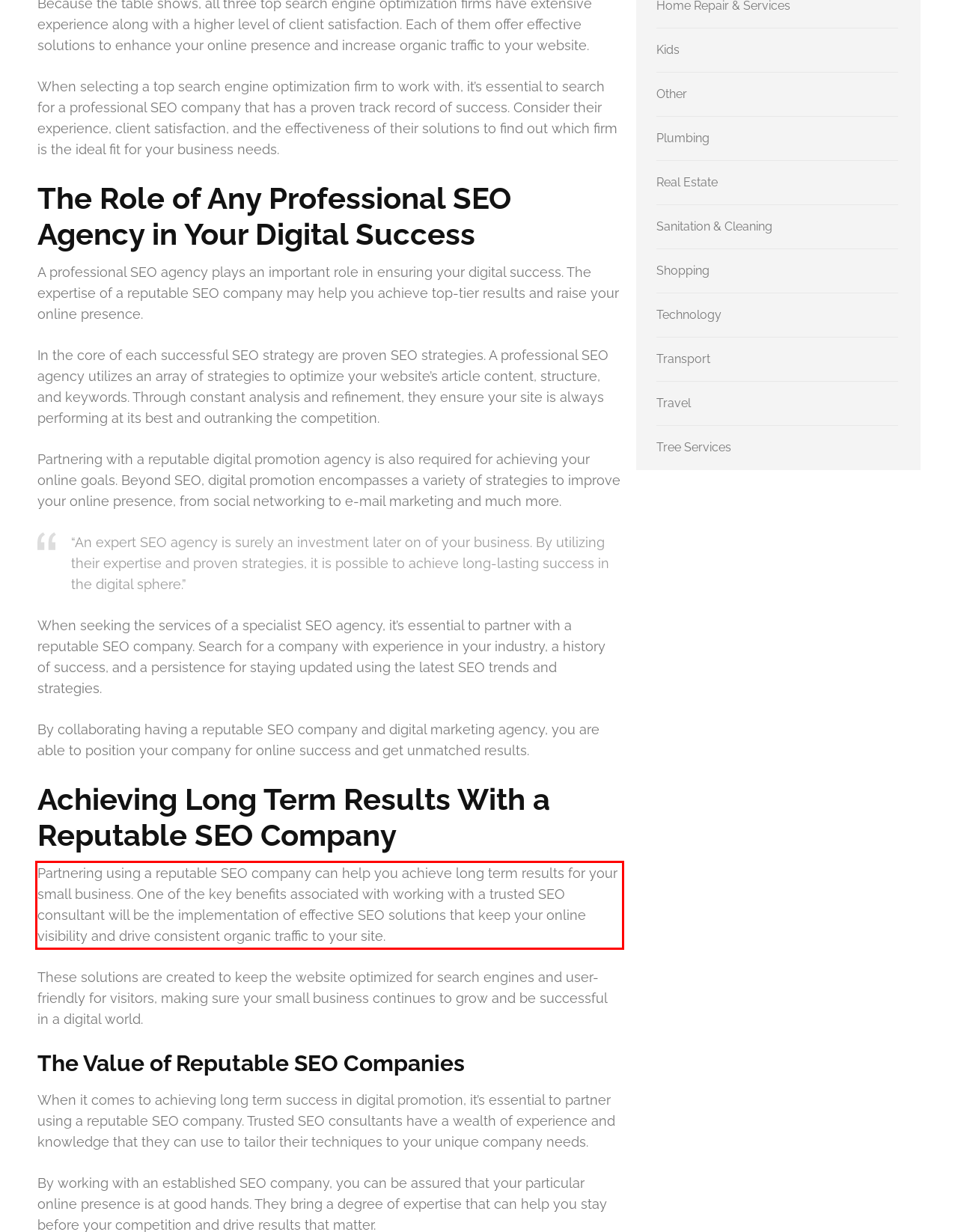From the given screenshot of a webpage, identify the red bounding box and extract the text content within it.

Partnering using a reputable SEO company can help you achieve long term results for your small business. One of the key benefits associated with working with a trusted SEO consultant will be the implementation of effective SEO solutions that keep your online visibility and drive consistent organic traffic to your site.